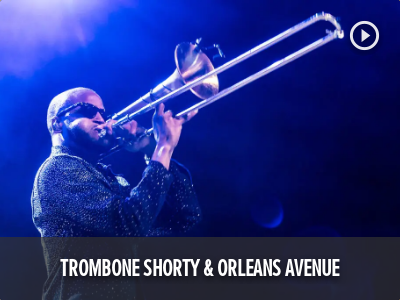Respond to the question below with a single word or phrase:
What is Trombone Shorty wearing?

Stylish outfit with sequins